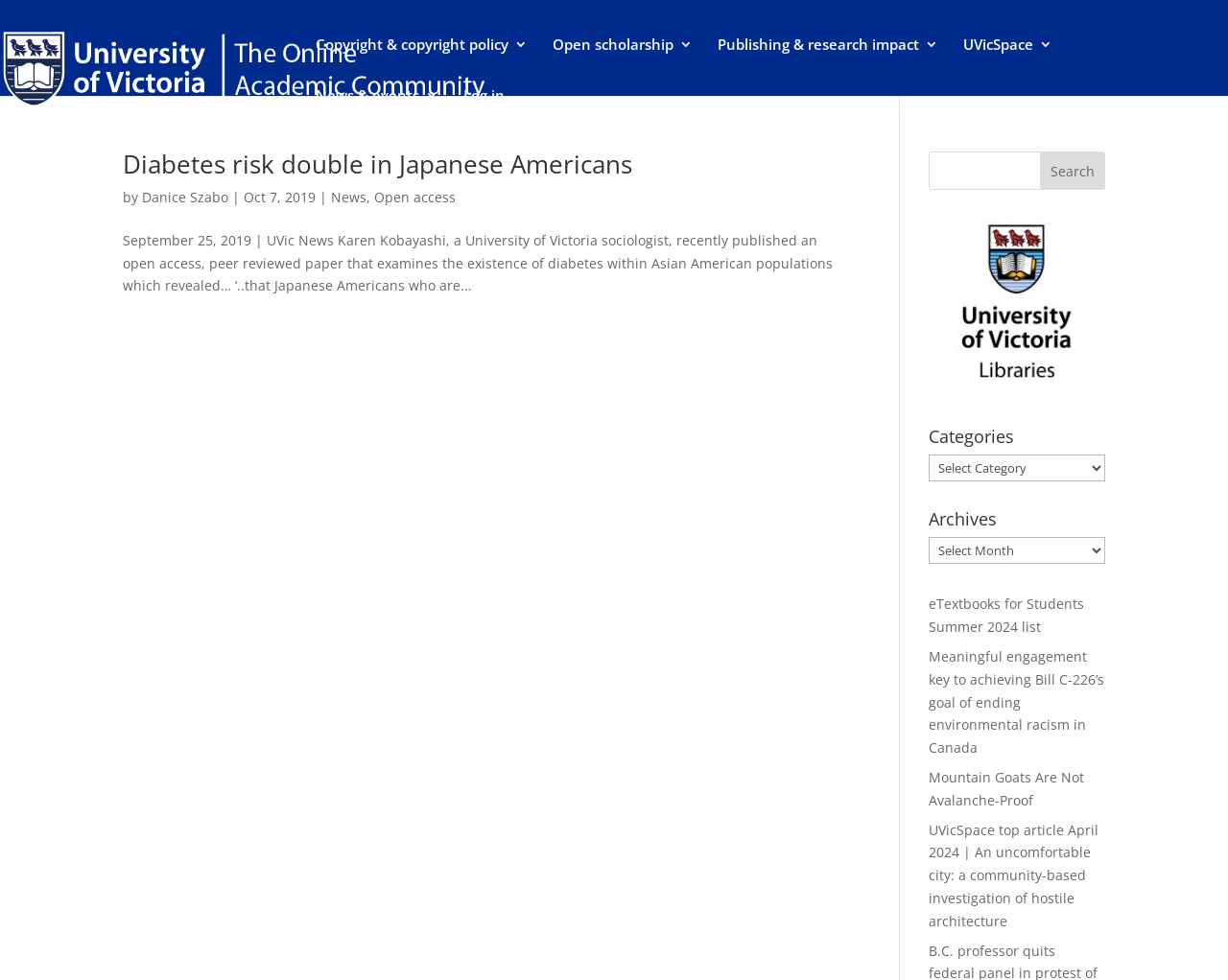Summarize the webpage comprehensively, mentioning all visible components.

The webpage is about Japanese Americans and scholarly communication at the University of Victoria. At the top, there is a logo and a link to "Scholarly Communication @ UVic". Below this, there are five links to different topics: "Copyright & copyright policy", "Open scholarship", "Publishing & research impact", "UVicSpace", and "News & events". To the right of these links, there is a "Log in" button.

The main content of the page is an article about diabetes risk in Japanese Americans. The article has a heading "Diabetes risk double in Japanese Americans" and is written by Danice Szabo, dated October 7, 2019. The article is categorized under "News" and "Open access". Below the article's heading, there is a brief summary of the article, which discusses a research paper by Karen Kobayashi, a University of Victoria sociologist, about diabetes in Asian American populations.

On the right side of the page, there is a search bar with a "Search" button. Below the search bar, there are two dropdown menus, one for "Categories" and one for "Archives". Further down, there are four links to news articles, including "eTextbooks for Students Summer 2024 list", "Meaningful engagement key to achieving Bill C-226’s goal of ending environmental racism in Canada", "Mountain Goats Are Not Avalanche-Proof", and "UVicSpace top article April 2024 | An uncomfortable city: a community-based investigation of hostile architecture".